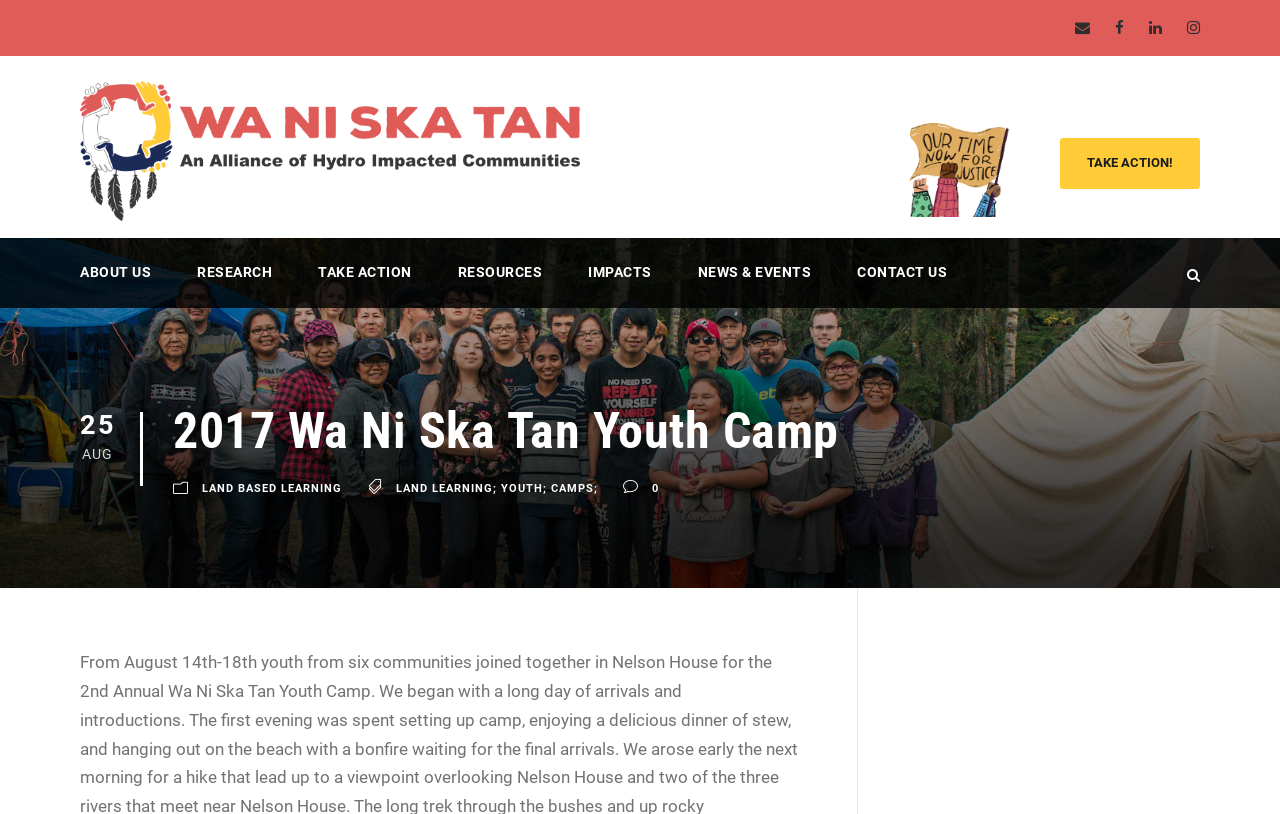Write a detailed summary of the webpage.

The webpage is about the 2017 Wa Ni Ska Tan Youth Camp. At the top right corner, there are four social media links represented by icons. Below these icons, there is a banner with a logo on the left and a "take action" button on the right. The logo is accompanied by a text "2017 Wa Ni Ska Tan Youth Camp". 

On the top navigation bar, there are seven links: "ABOUT US", "RESEARCH", "TAKE ACTION", "RESOURCES", "IMPACTS", "NEWS & EVENTS", and "CONTACT US". 

On the left side, there is a date display showing "25 AUG". Below the date display, there is a heading "2017 Wa Ni Ska Tan Youth Camp". 

Under the heading, there are two links: "LAND BASED LEARNING" and "LAND LEARNING; YOUTH; CAMPS;". 

Further down, there is a paragraph of text describing the event, which took place from August 14-18, where youth from six communities joined together in Nelson House.